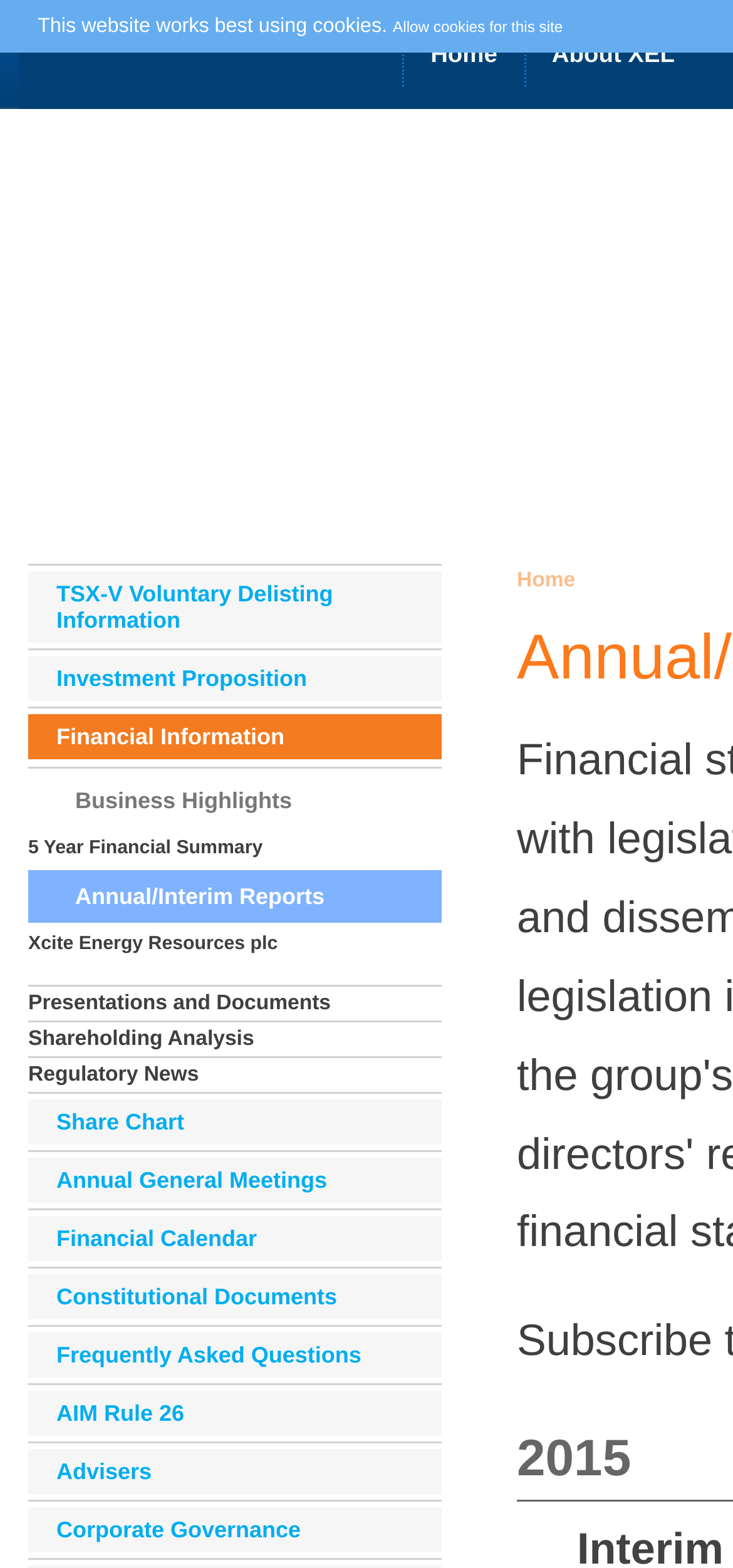Give a one-word or short phrase answer to the question: 
What is the company name?

Xcite Energy Limited